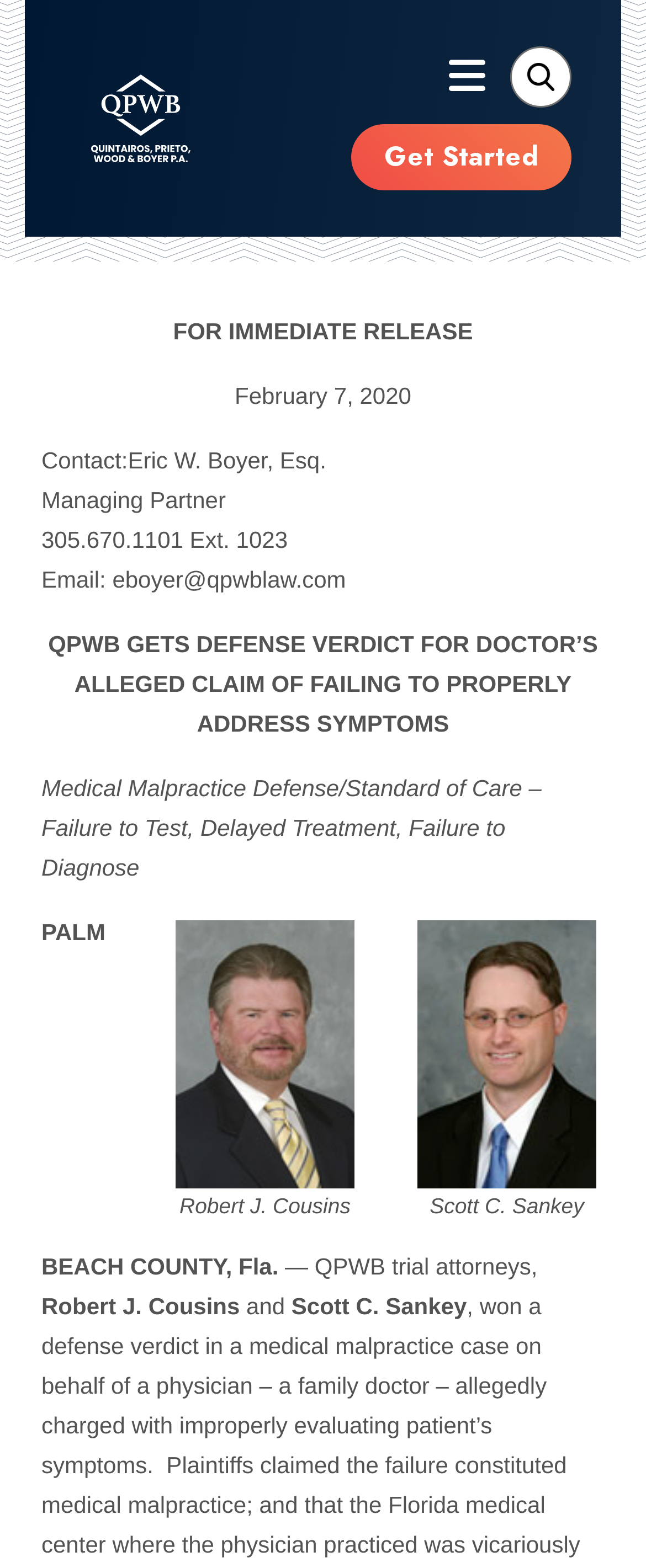Generate a comprehensive description of the contents of the webpage.

The webpage appears to be a news article or press release from a law firm, Quintairos, Prieto, Wood & Boyer, P.A. At the top, there is a logo image and a link, followed by a menu toggle button and a search bar. Below these elements, there is a prominent link to "Get Started".

The main content of the page is divided into sections. The first section has a heading "FOR IMMEDIATE RELEASE" and provides details about a press release, including the date, contact information, and a brief description of the release. This section also includes an email link.

The next section appears to be the main article, with a heading "QPWB GETS DEFENSE VERDICT FOR DOCTOR’S ALLEGED CLAIM OF FAILING TO PROPERLY ADDRESS SYMPTOMS" and a subheading "Medical Malpractice Defense/Standard of Care – Failure to Test, Delayed Treatment, Failure to Diagnose". This section also includes links to two attorneys, Scott C. Sankey and Robert J. Cousins, each accompanied by an image.

Further down the page, there is a section that appears to be a quote or statement, with text "PALM BEACH COUNTY, Fla. ― QPWB trial attorneys," followed by links to the same two attorneys mentioned earlier.

Throughout the page, there are several images, including a logo, a menu toggle icon, and images of the two attorneys. The layout is organized, with clear headings and concise text, making it easy to navigate and read.